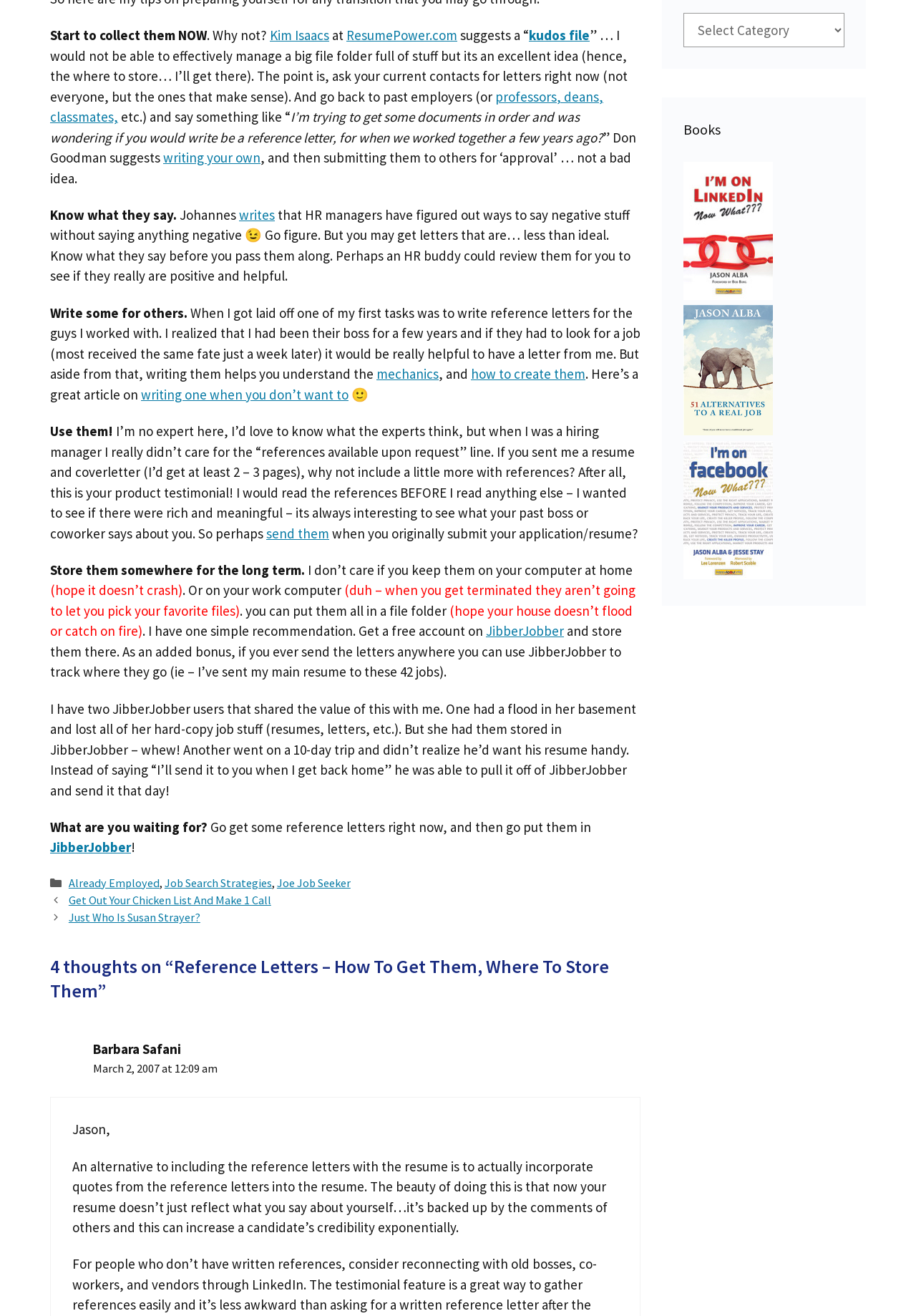Bounding box coordinates must be specified in the format (top-left x, top-left y, bottom-right x, bottom-right y). All values should be floating point numbers between 0 and 1. What are the bounding box coordinates of the UI element described as: Just Who Is Susan Strayer?

[0.075, 0.692, 0.219, 0.702]